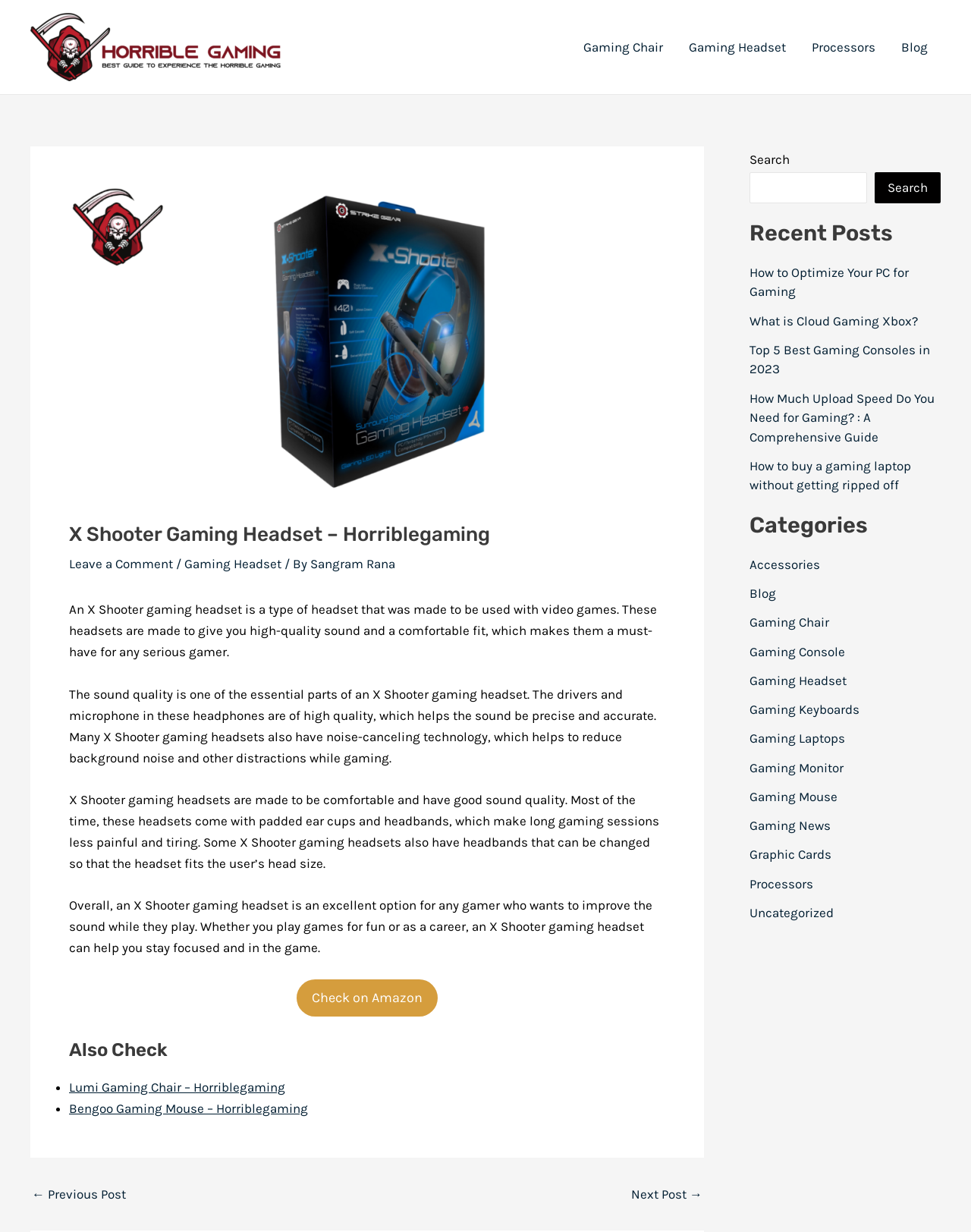Generate the title text from the webpage.

X Shooter Gaming Headset – Horriblegaming